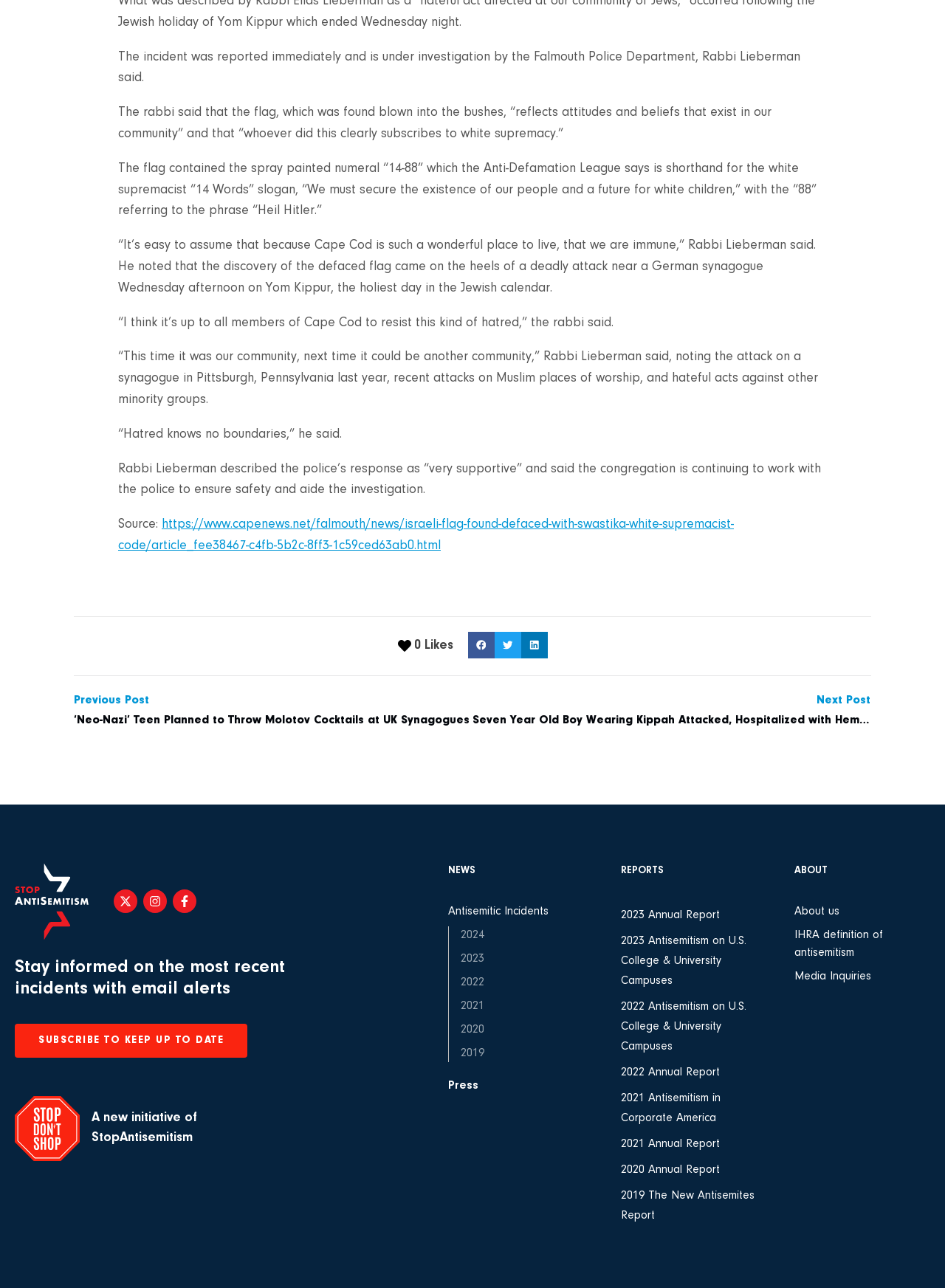Calculate the bounding box coordinates of the UI element given the description: "Menu".

None